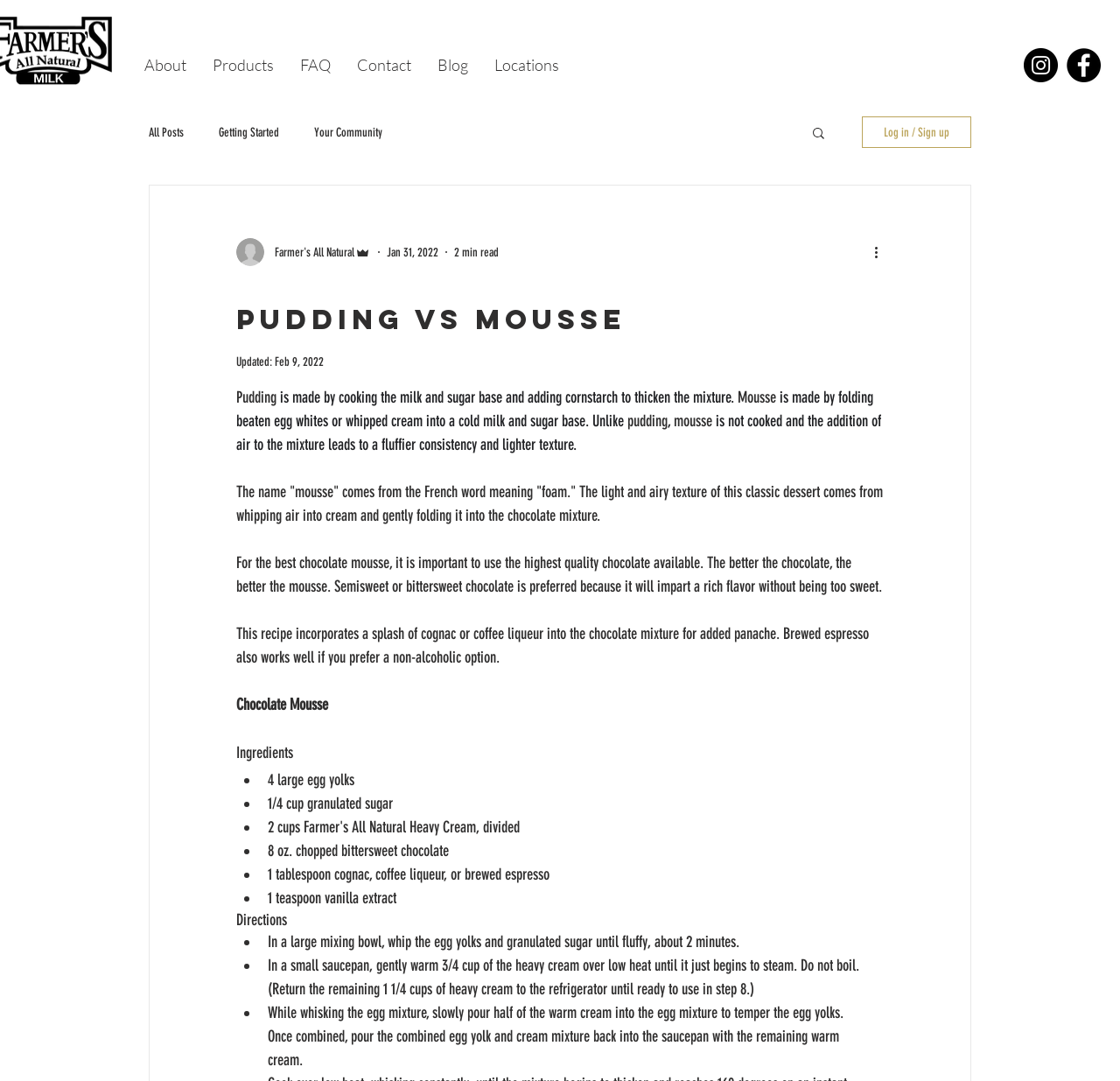Answer this question in one word or a short phrase: What is the author of the blog post?

Admin